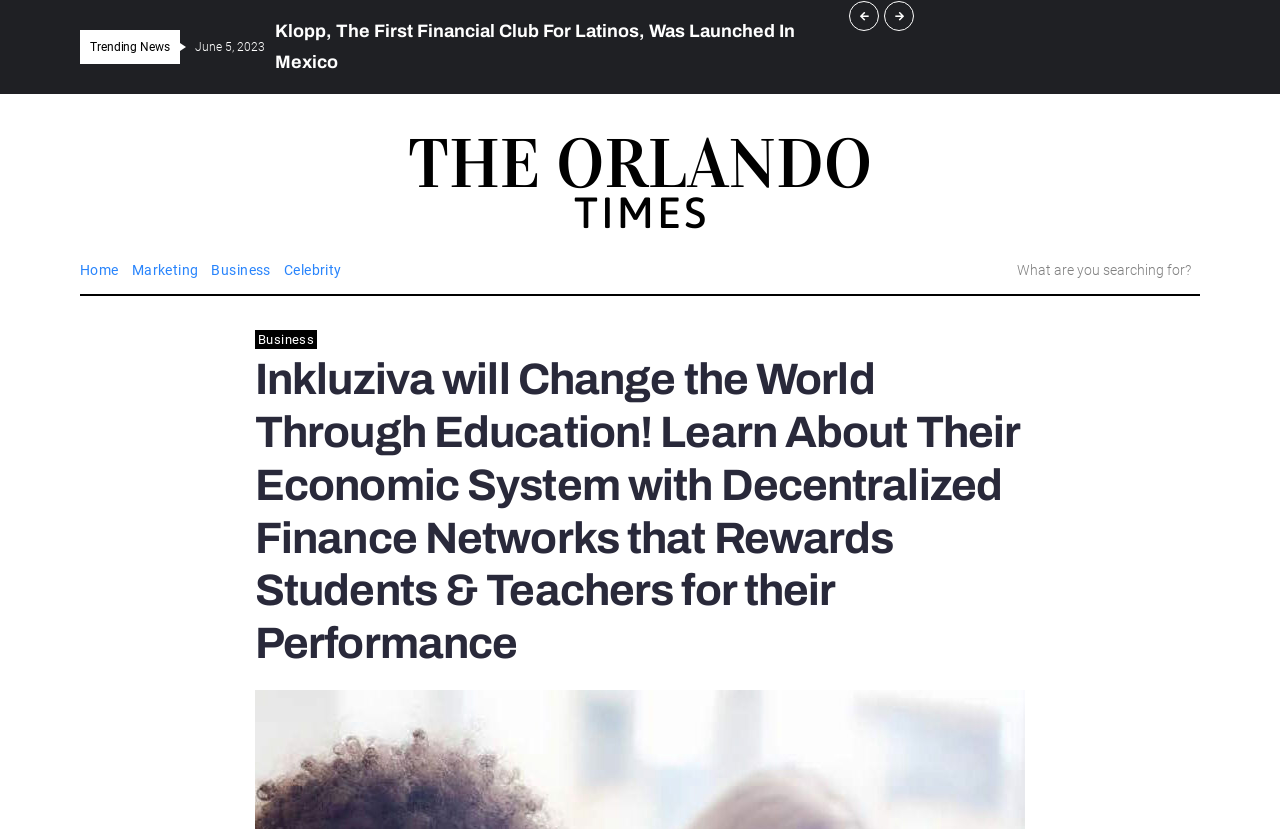Respond concisely with one word or phrase to the following query:
Is there a search function on the webpage?

Yes